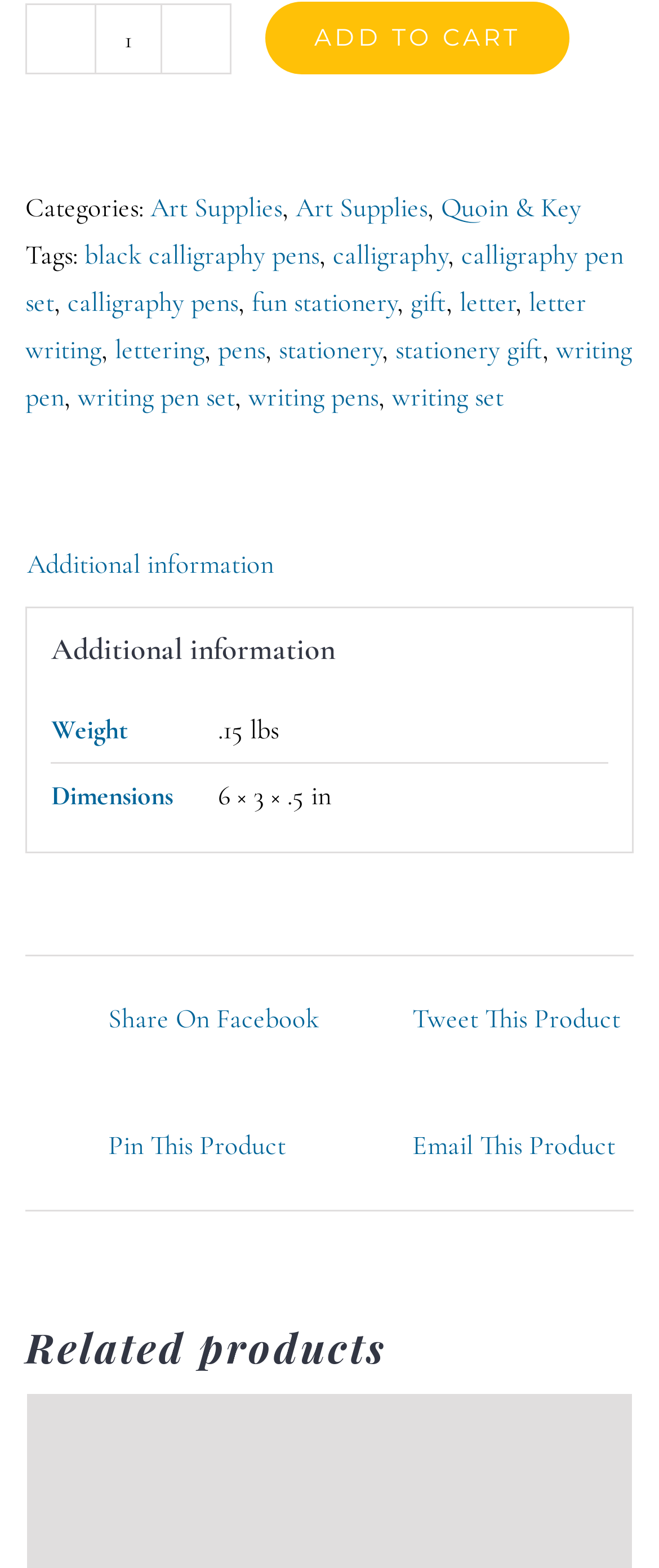Please specify the bounding box coordinates for the clickable region that will help you carry out the instruction: "View related products".

[0.038, 0.837, 0.962, 0.88]